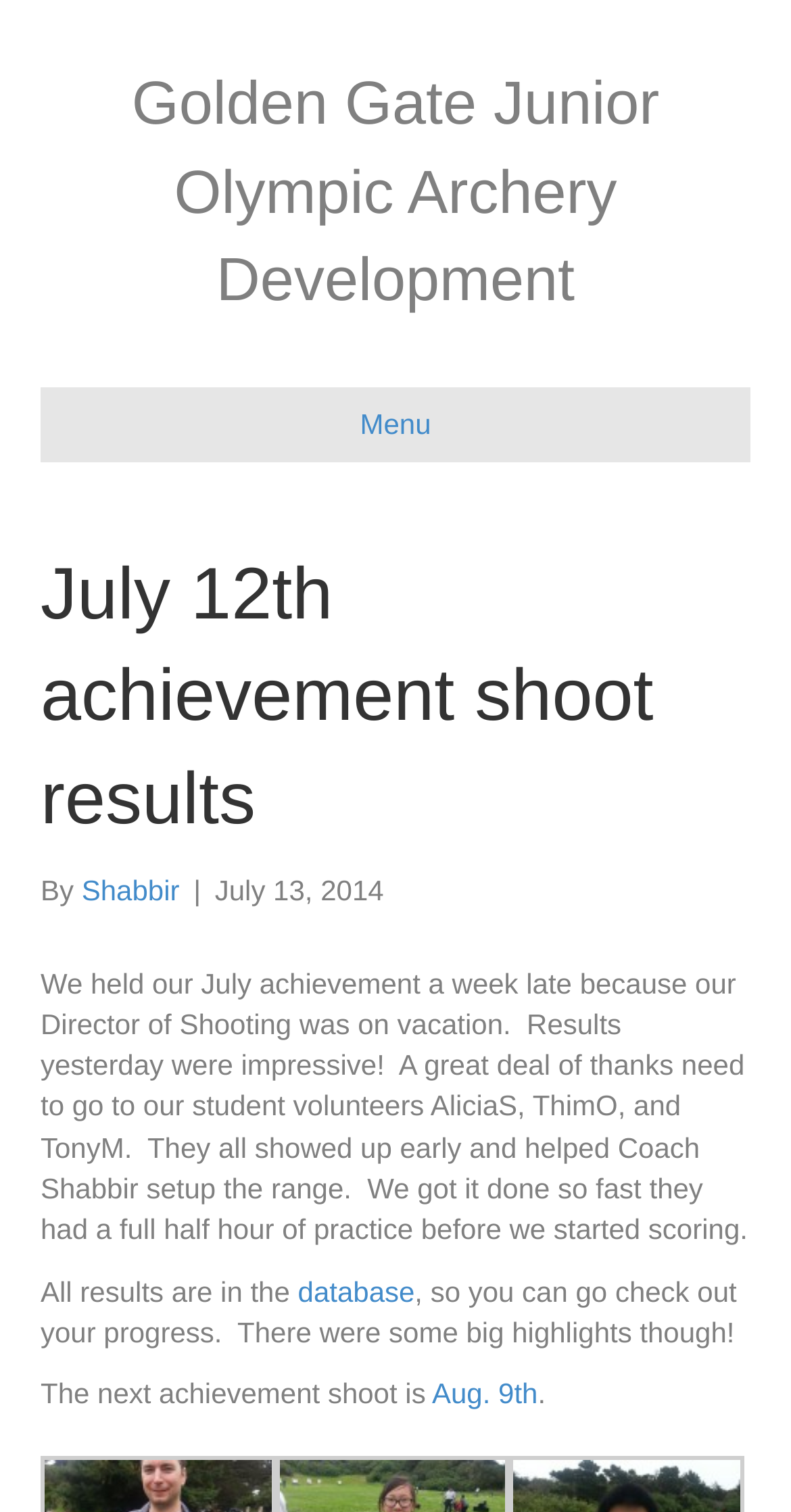Answer the question with a brief word or phrase:
What is the date of the next achievement shoot?

Aug. 9th